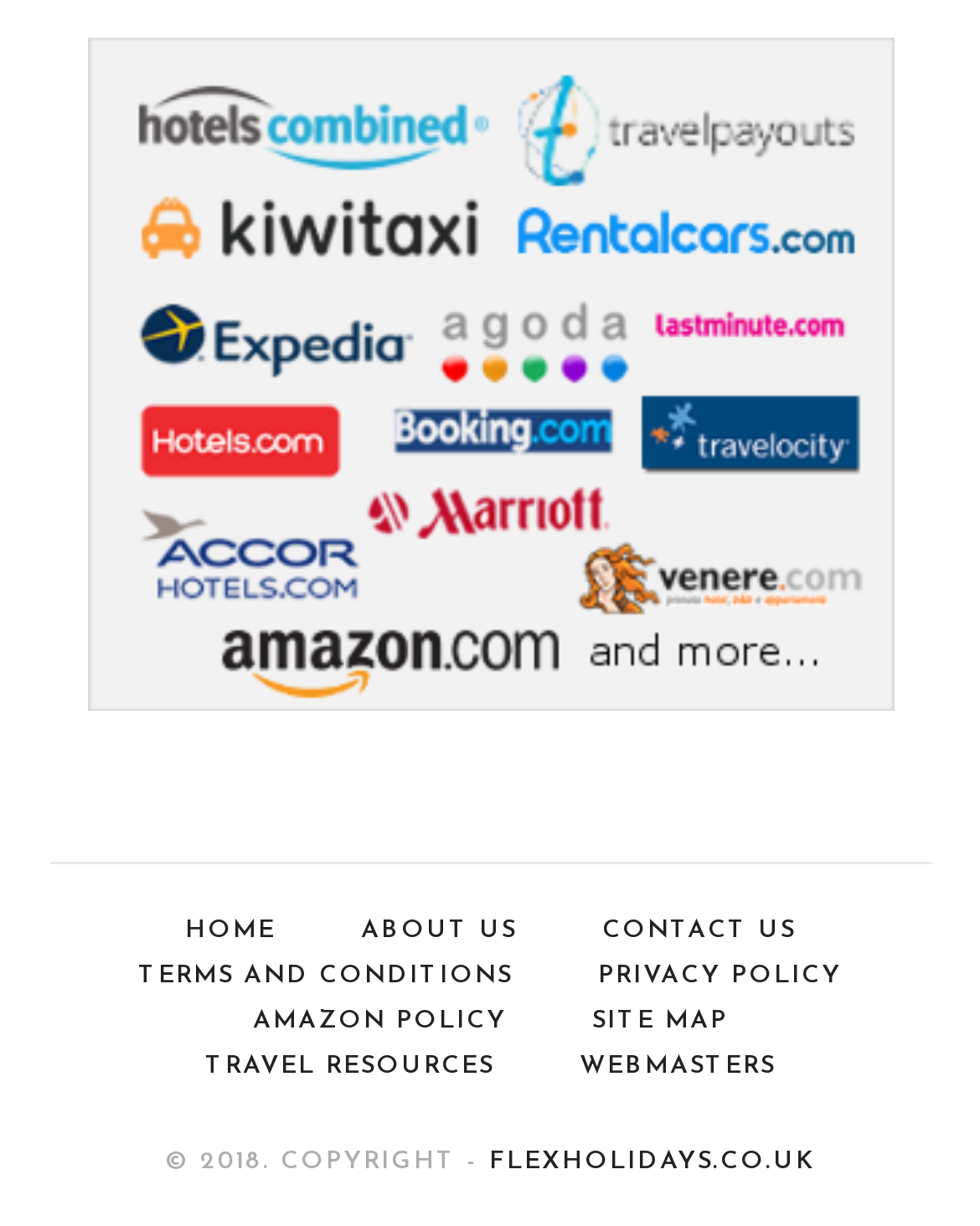What is the copyright year?
Give a detailed response to the question by analyzing the screenshot.

I found the copyright information at the bottom of the page, which states '© 2018. COPYRIGHT -'.